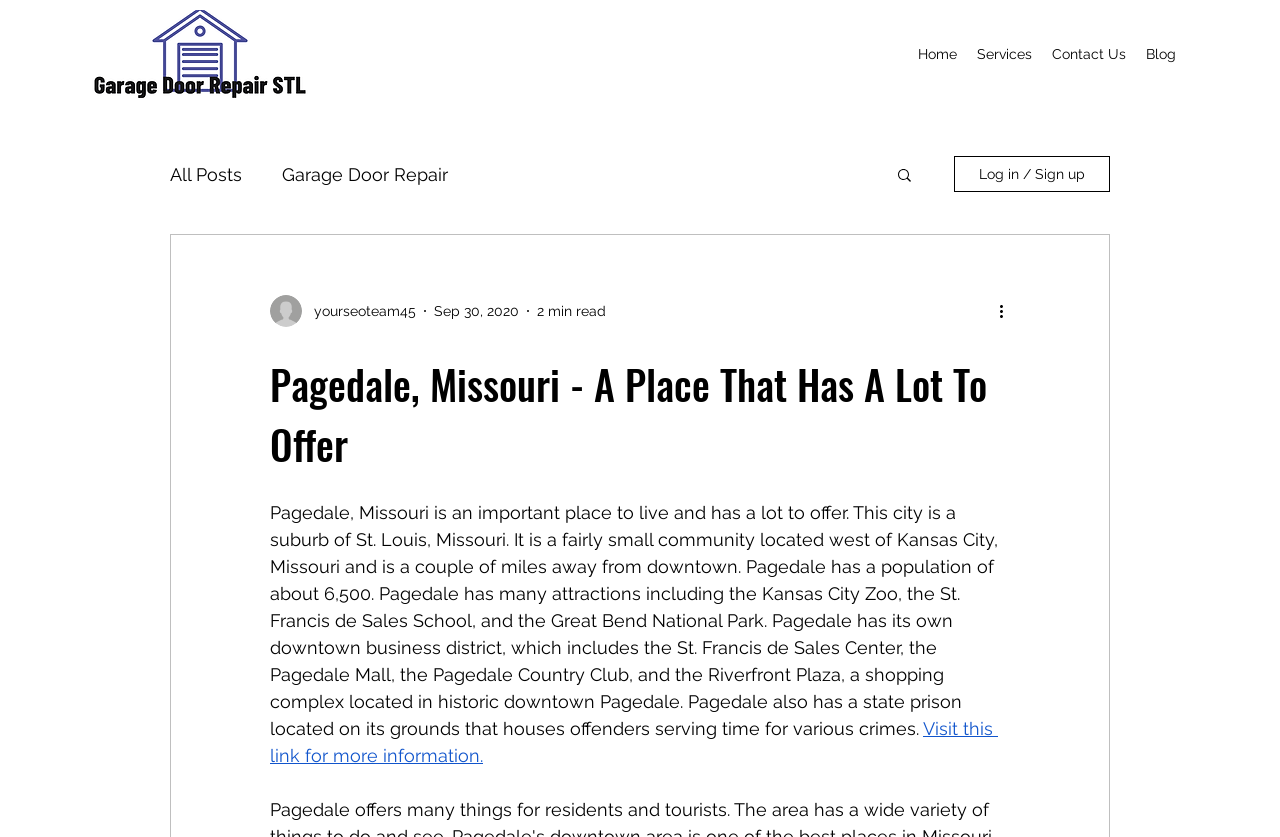Given the element description "aria-label="More actions"" in the screenshot, predict the bounding box coordinates of that UI element.

[0.778, 0.357, 0.797, 0.386]